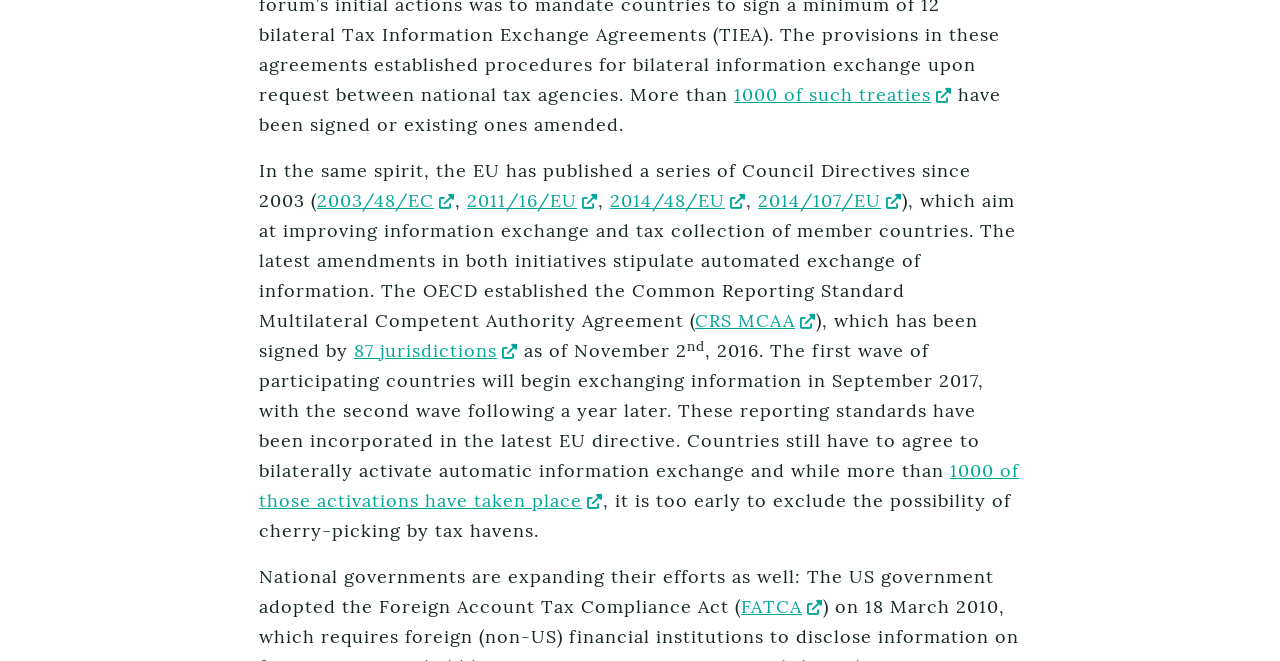Locate the bounding box coordinates of the clickable area needed to fulfill the instruction: "Click on the link about 1000 of such treaties".

[0.574, 0.126, 0.744, 0.161]